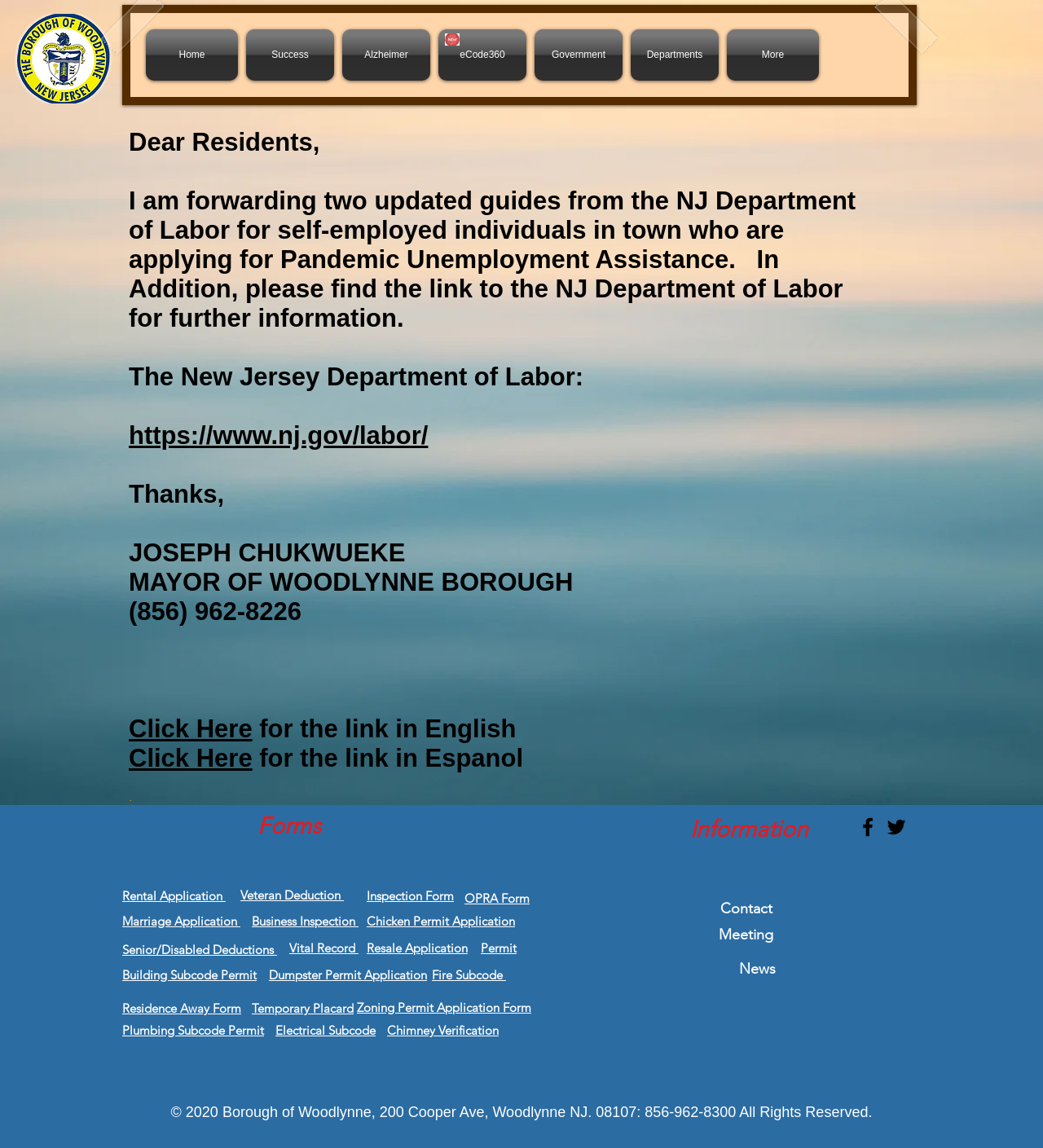Locate the bounding box coordinates of the clickable area needed to fulfill the instruction: "Click Government".

[0.509, 0.026, 0.601, 0.07]